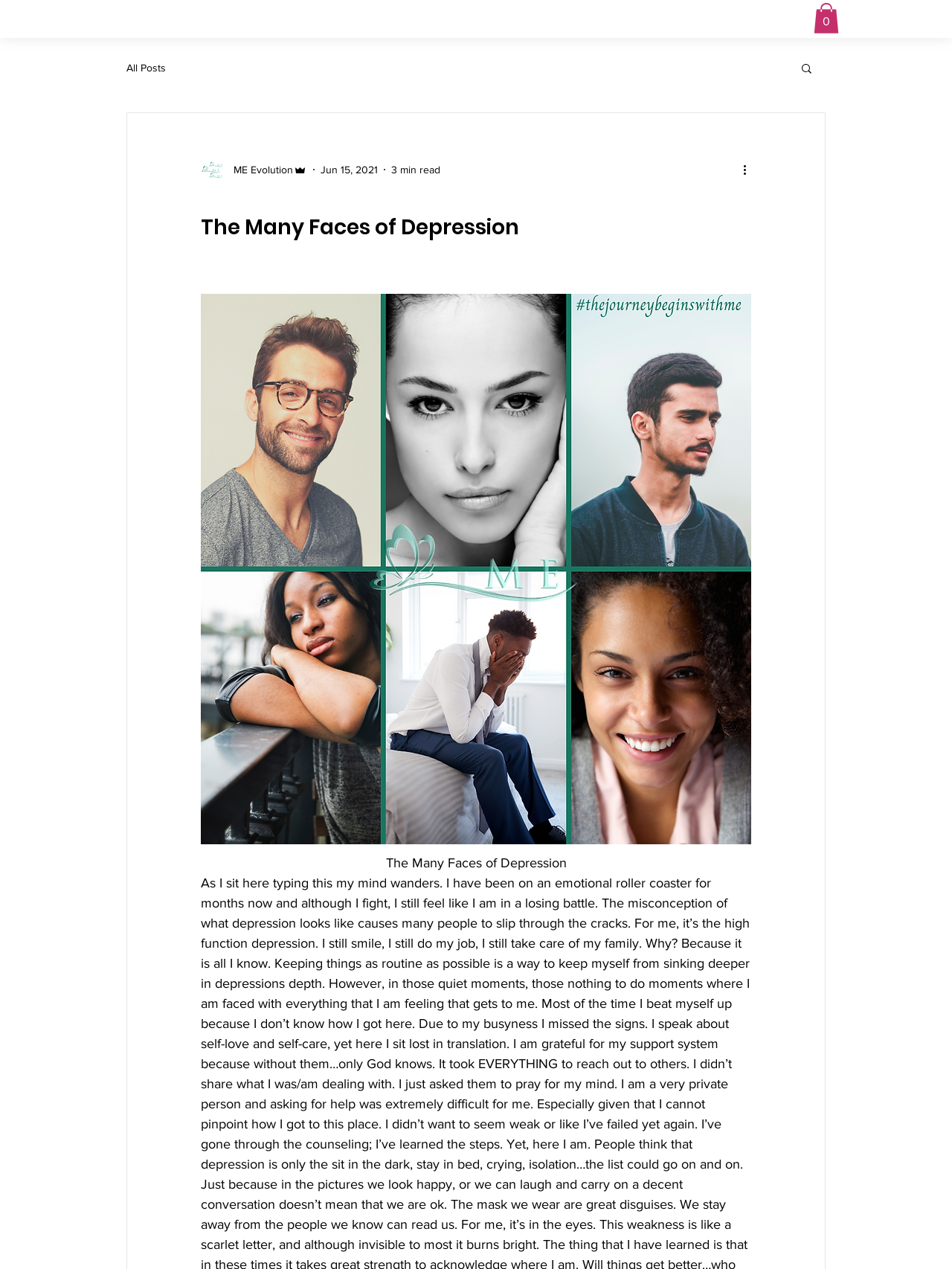Extract the bounding box coordinates of the UI element described by: "0". The coordinates should include four float numbers ranging from 0 to 1, e.g., [left, top, right, bottom].

[0.855, 0.002, 0.881, 0.026]